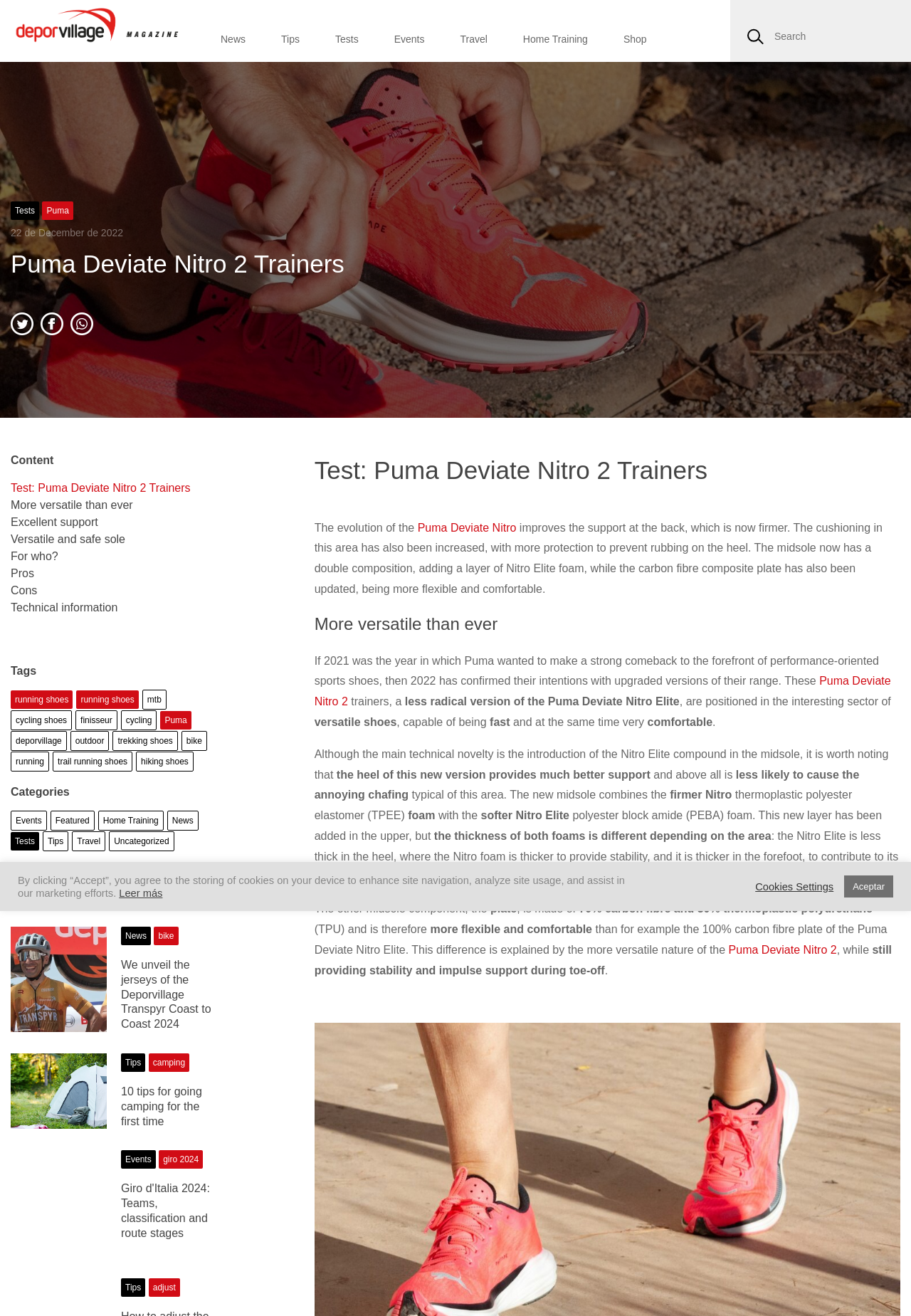Answer the following in one word or a short phrase: 
What is the benefit of the new midsole design?

Less likely to cause chafing